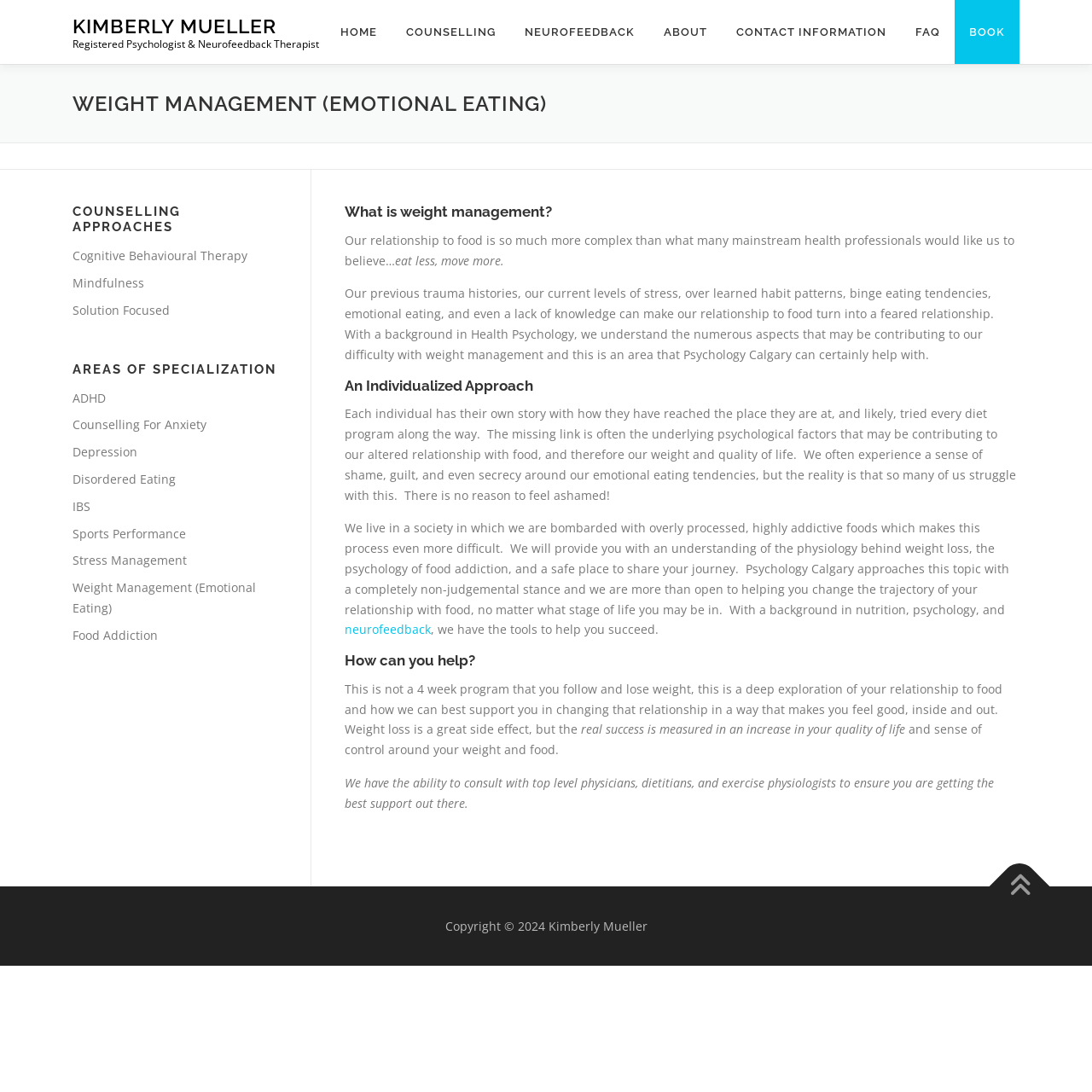Please identify the bounding box coordinates of the area that needs to be clicked to follow this instruction: "Get in touch through CONTACT INFORMATION".

[0.661, 0.0, 0.825, 0.059]